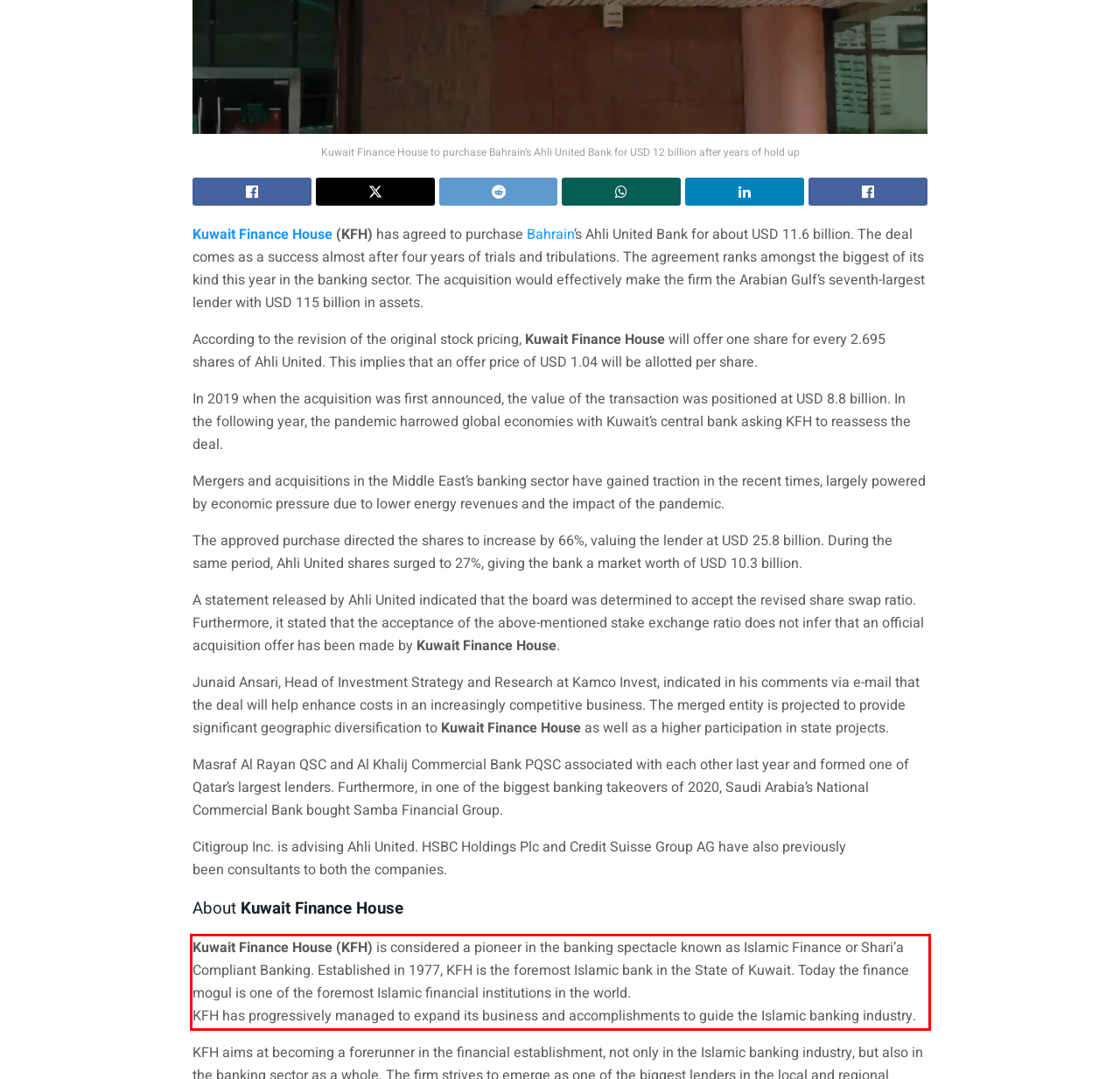Within the screenshot of a webpage, identify the red bounding box and perform OCR to capture the text content it contains.

Kuwait Finance House (KFH) is considered a pioneer in the banking spectacle known as Islamic Finance or Shari’a Compliant Banking. Established in 1977, KFH is the foremost Islamic bank in the State of Kuwait. Today the finance mogul is one of the foremost Islamic financial institutions in the world. KFH has progressively managed to expand its business and accomplishments to guide the Islamic banking industry.